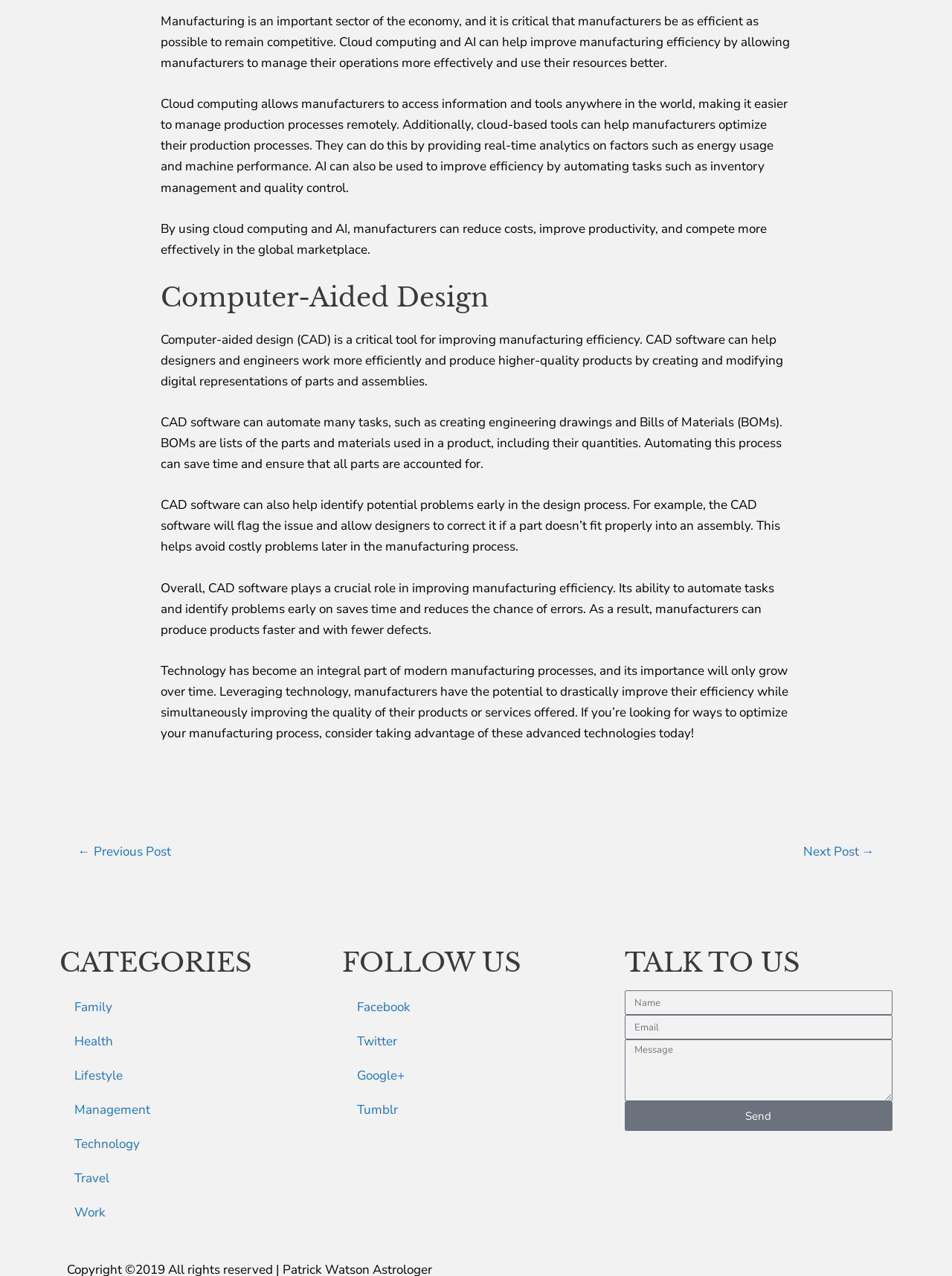What categories are available on the website?
Please answer the question with a detailed response using the information from the screenshot.

The webpage has a 'CATEGORIES' section that lists several categories, including Family, Health, Lifestyle, Management, Technology, Travel, and Work. These categories are likely used to categorize and organize the content on the website.